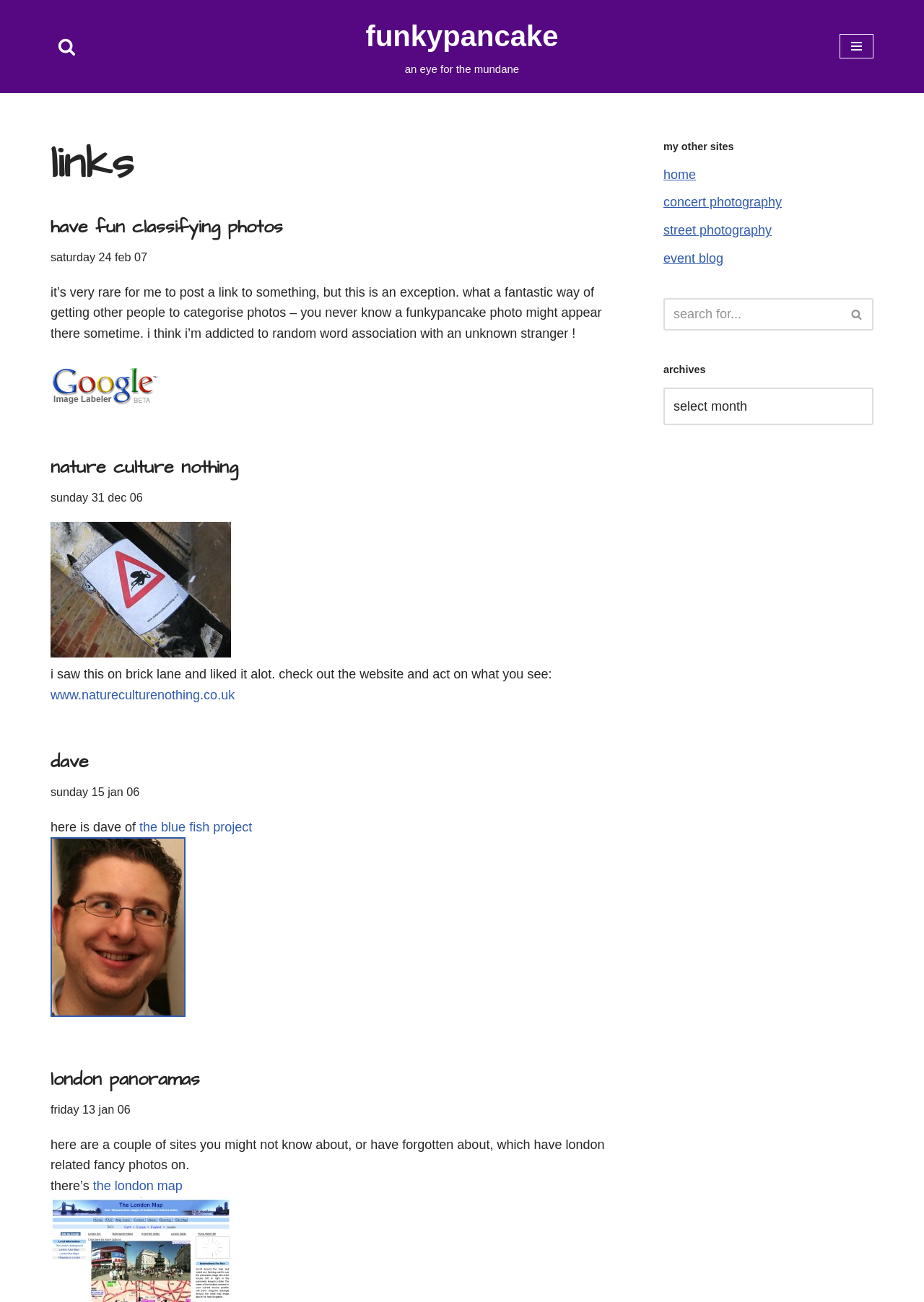Please provide a detailed answer to the question below by examining the image:
How many articles are on the webpage?

The webpage has three articles, each with a heading and content. The articles are separated by a horizontal line and have different topics.